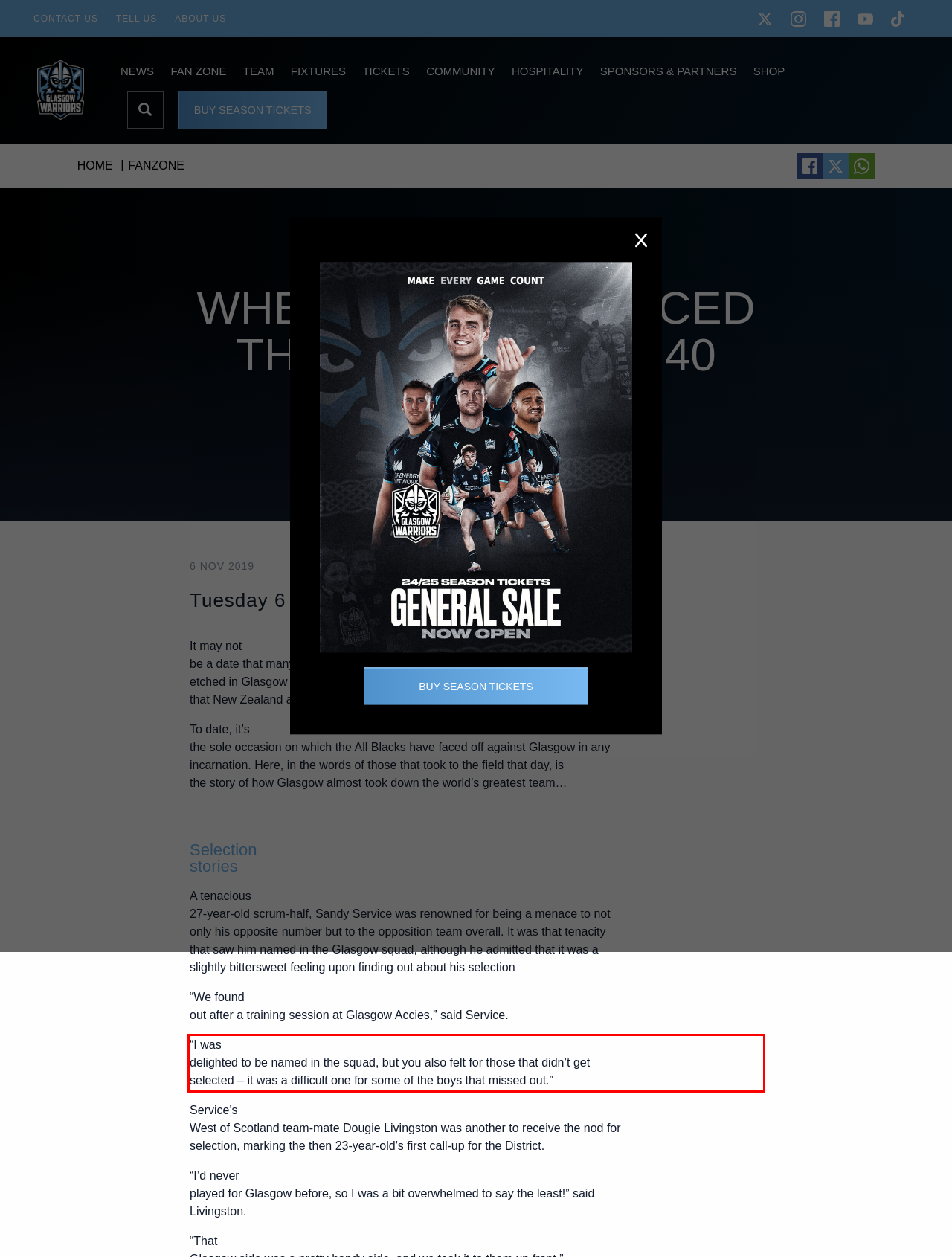Given a screenshot of a webpage, identify the red bounding box and perform OCR to recognize the text within that box.

“I was delighted to be named in the squad, but you also felt for those that didn’t get selected – it was a difficult one for some of the boys that missed out.”